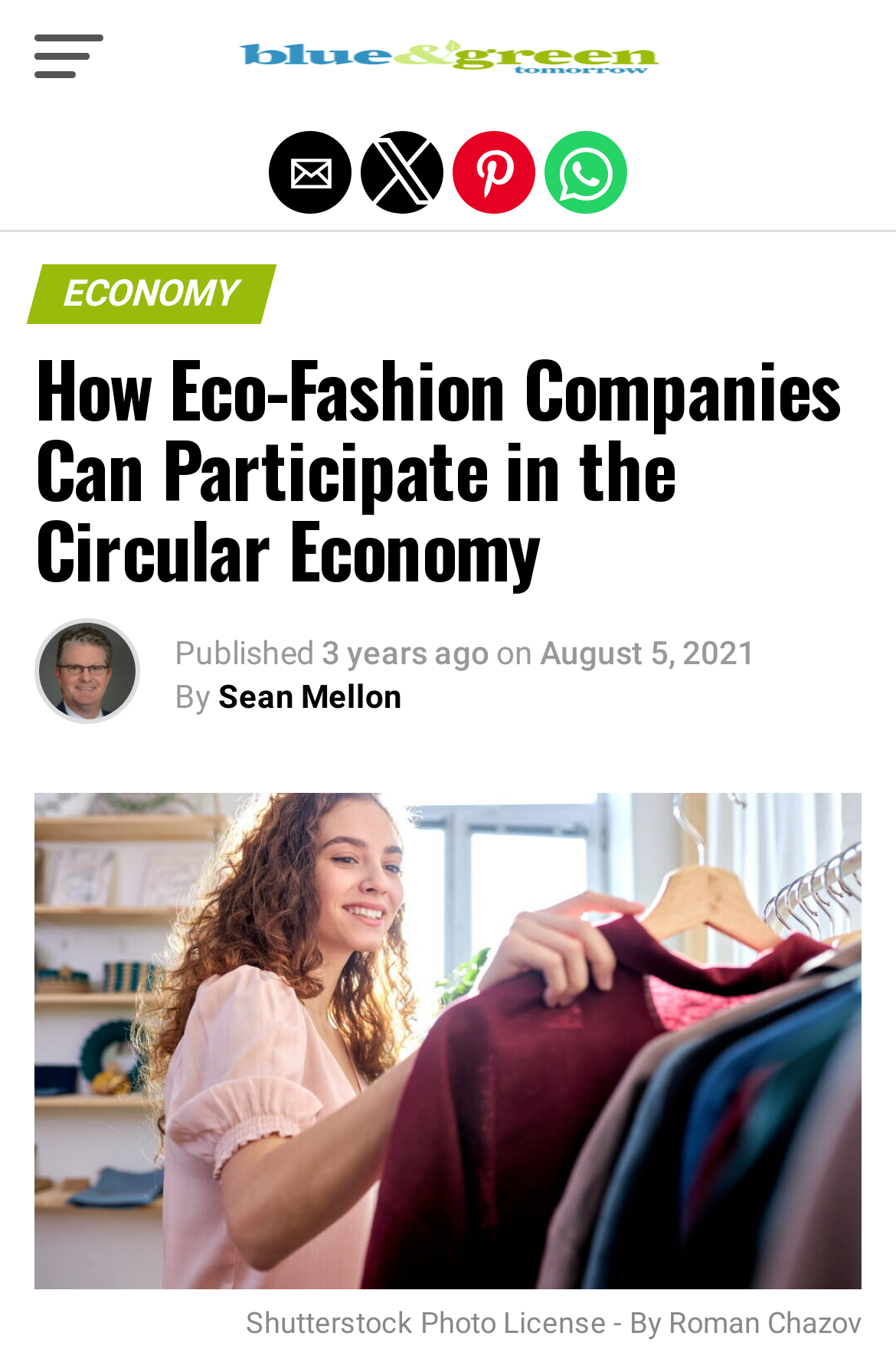What is the license of the Shutterstock photo?
Based on the image content, provide your answer in one word or a short phrase.

Roman Chazov